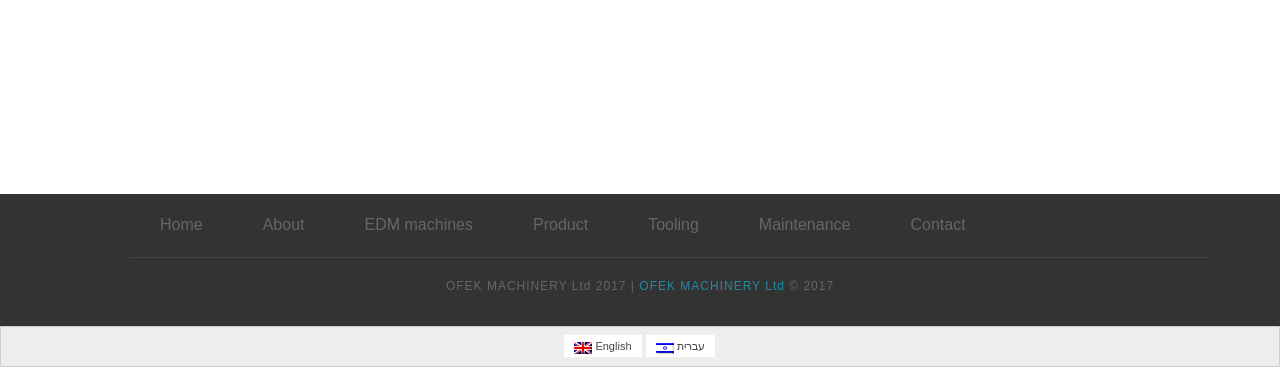Determine the bounding box coordinates of the region that needs to be clicked to achieve the task: "go to home page".

[0.102, 0.561, 0.182, 0.662]